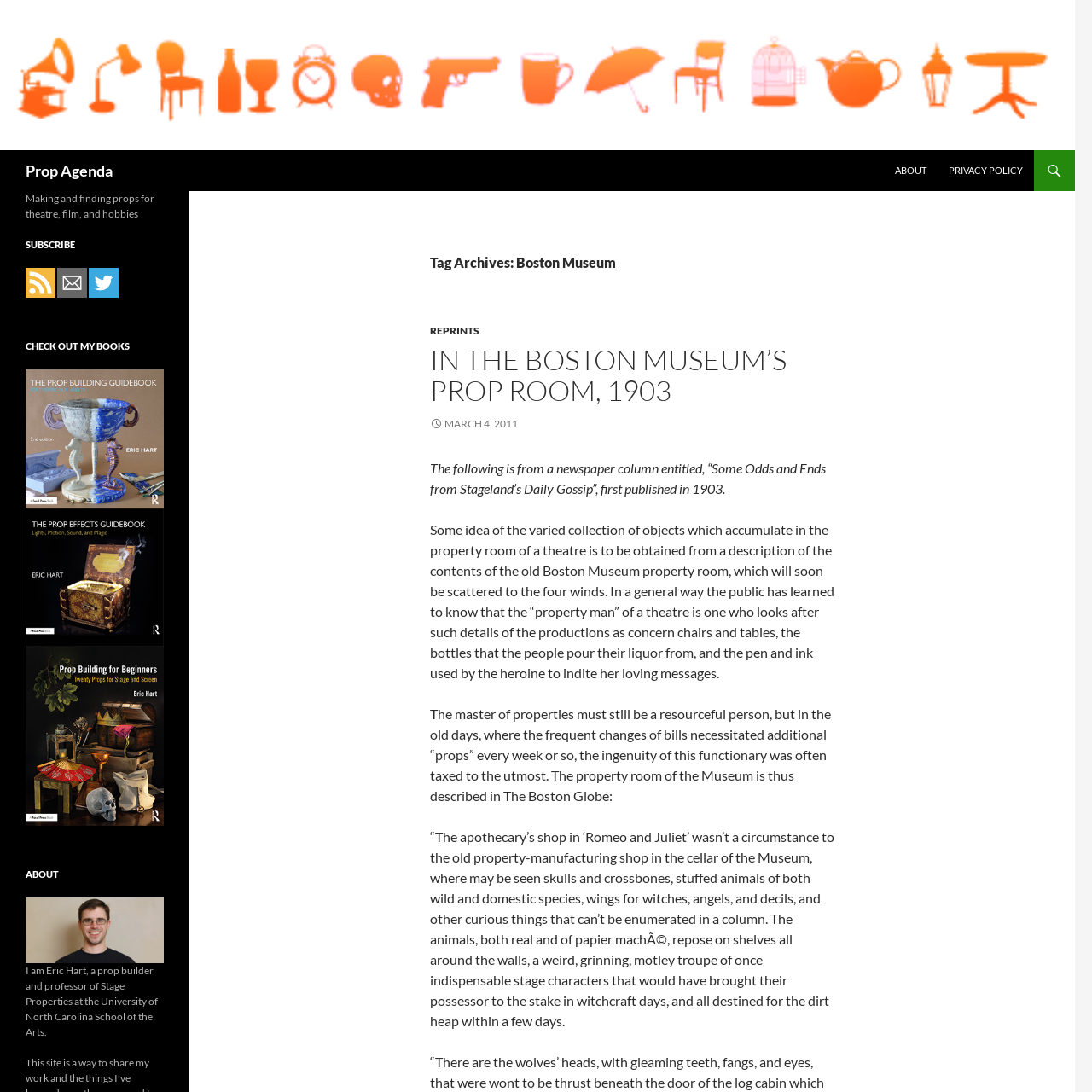Find the bounding box coordinates for the HTML element described in this sentence: "aria-label="Advertisement" name="aswift_0" title="Advertisement"". Provide the coordinates as four float numbers between 0 and 1, in the format [left, top, right, bottom].

None